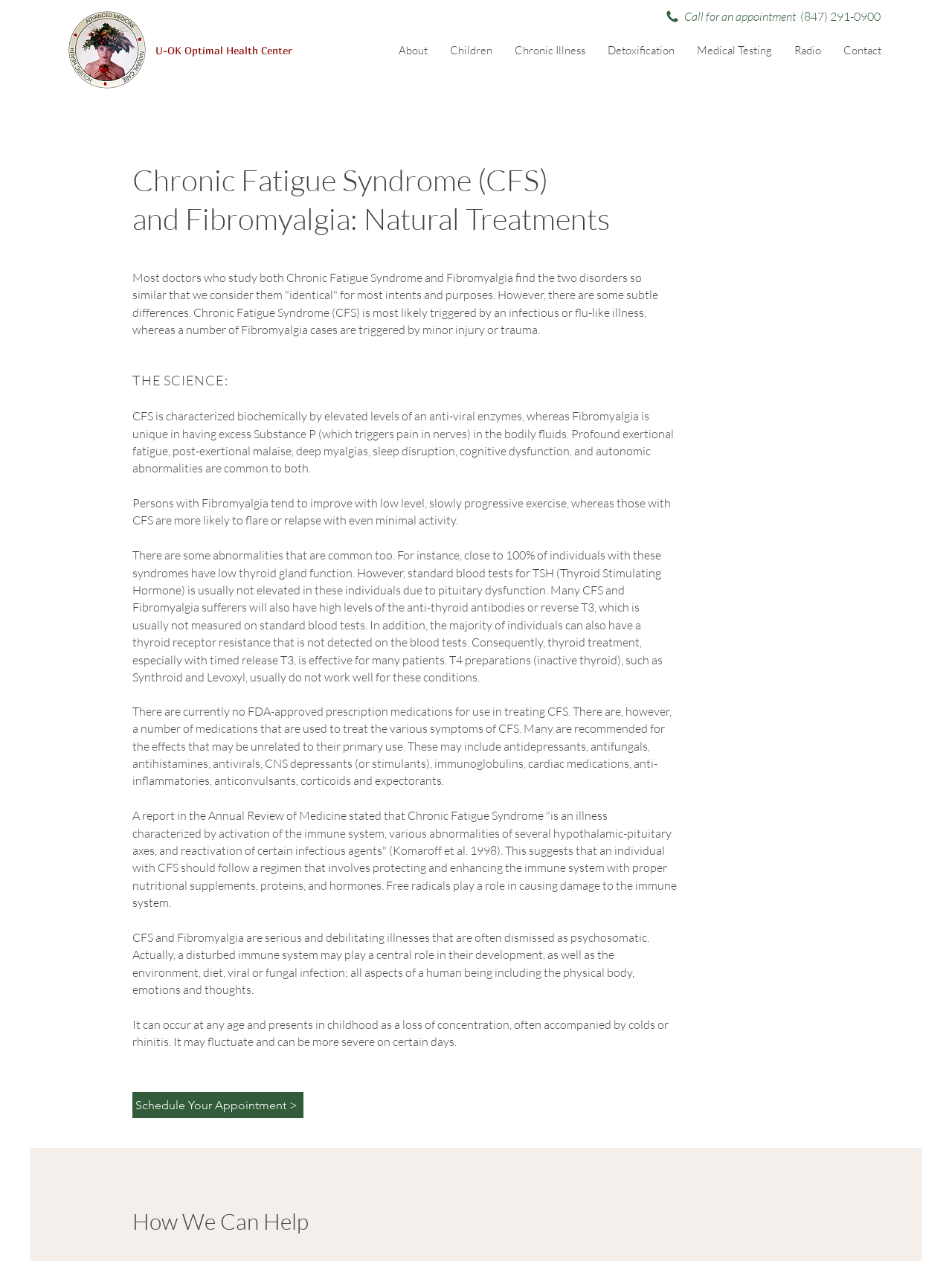What is the name of the health center?
Refer to the screenshot and answer in one word or phrase.

U-OK Optimal Health Center